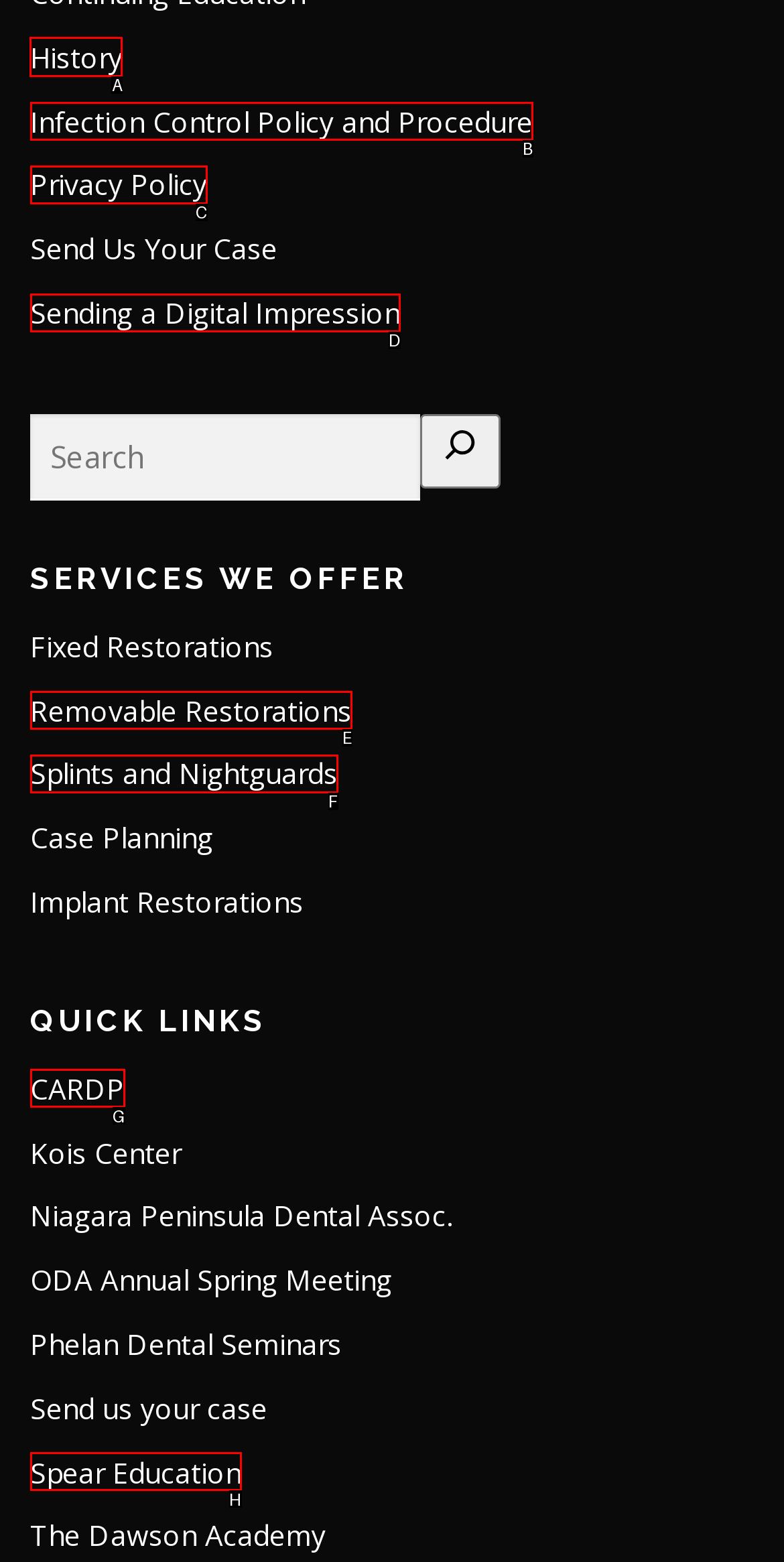From the given options, tell me which letter should be clicked to complete this task: Click on History
Answer with the letter only.

A